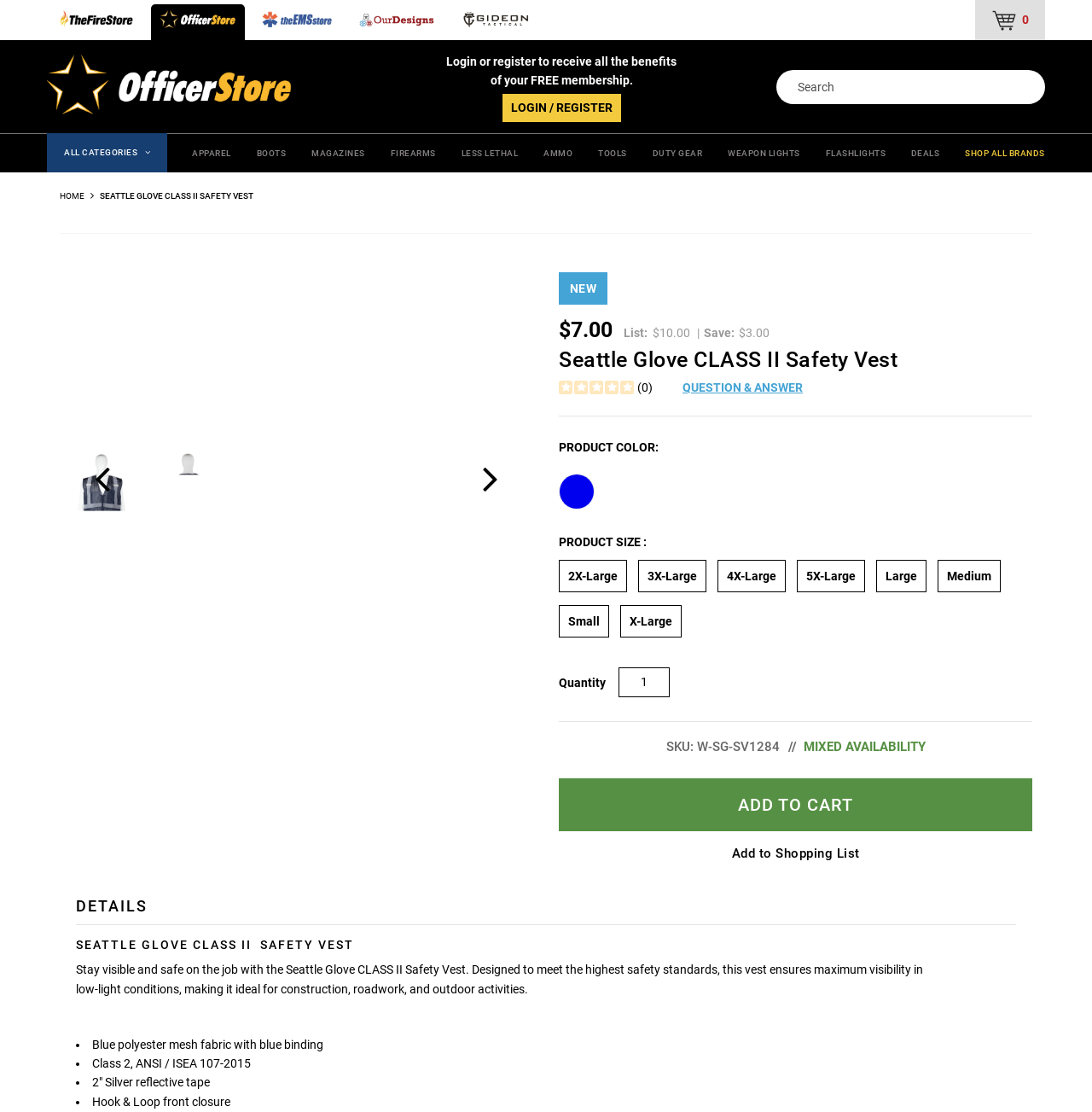Pinpoint the bounding box coordinates of the element to be clicked to execute the instruction: "View the 'GLOSSARY OF KEY BOND TERMS'".

None